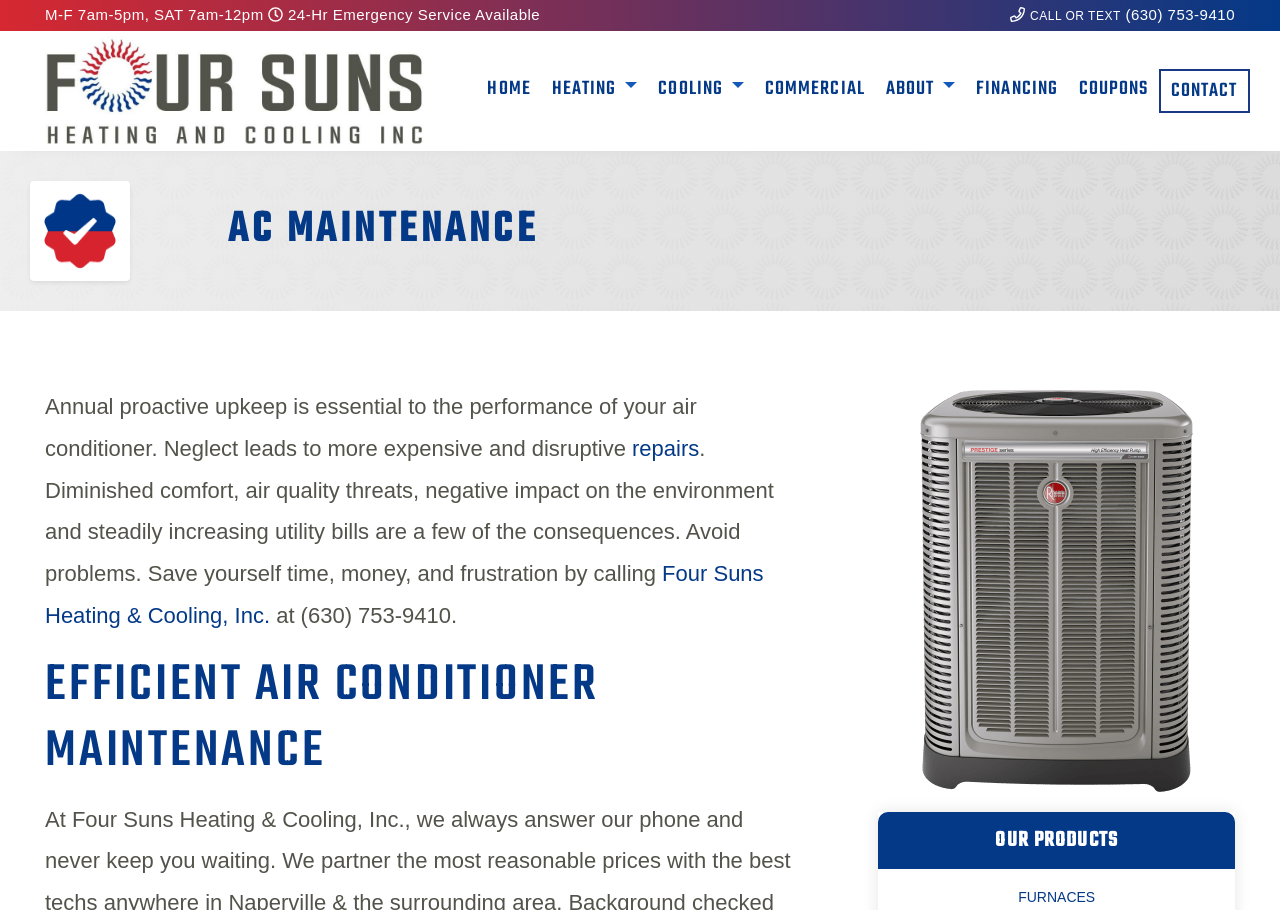Please identify the coordinates of the bounding box for the clickable region that will accomplish this instruction: "Contact Four Suns Heating & Cooling, Inc.".

[0.907, 0.078, 0.975, 0.122]